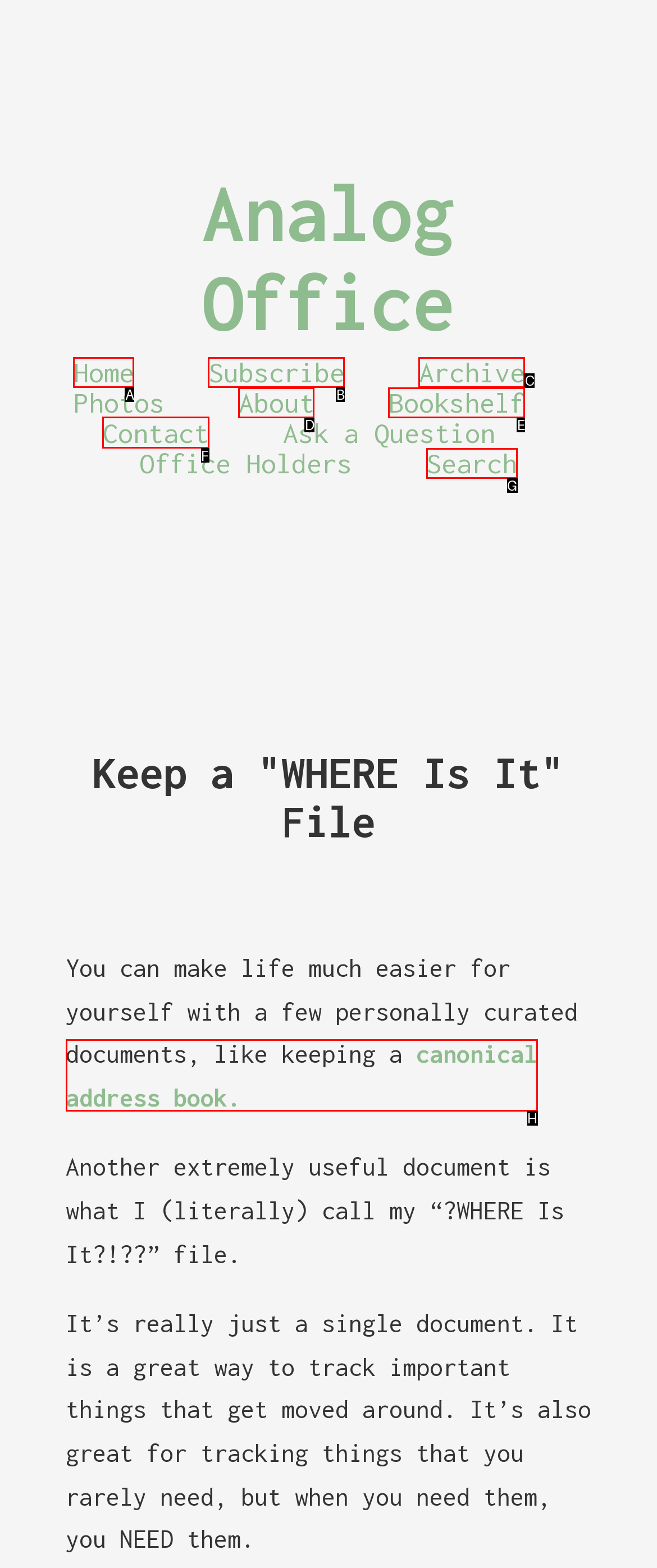Tell me which option I should click to complete the following task: contact the office
Answer with the option's letter from the given choices directly.

F